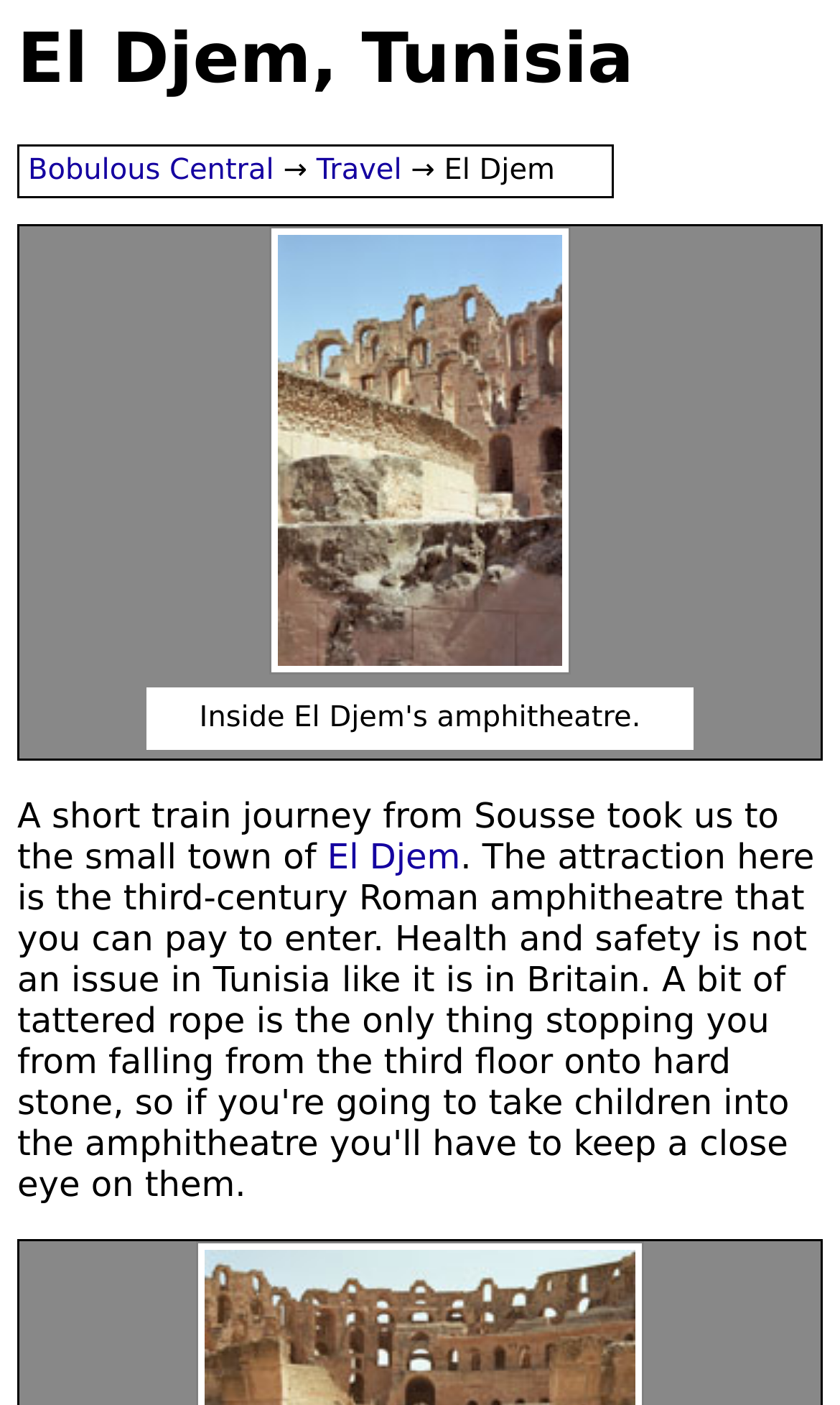Write an elaborate caption that captures the essence of the webpage.

The webpage is about a tourist's view of El Djem, Tunisia. At the top, there is a heading that reads "El Djem, Tunisia". Below the heading, there is a navigation menu with three links: "Bobulous Central", "Travel", and "El Djem", separated by arrow symbols. 

Below the navigation menu, there is a large figure that takes up most of the page, showcasing a photo of the amphitheater in El Djem. The photo is captioned with a link that describes the image, "A view inside the amphitheatre, showing the worn blocks that make up the walls." 

To the right of the figure, there is a block of text that starts with "A short train journey from Sousse took us to the small town of", and in the middle of the text, there is a link to "El Djem".